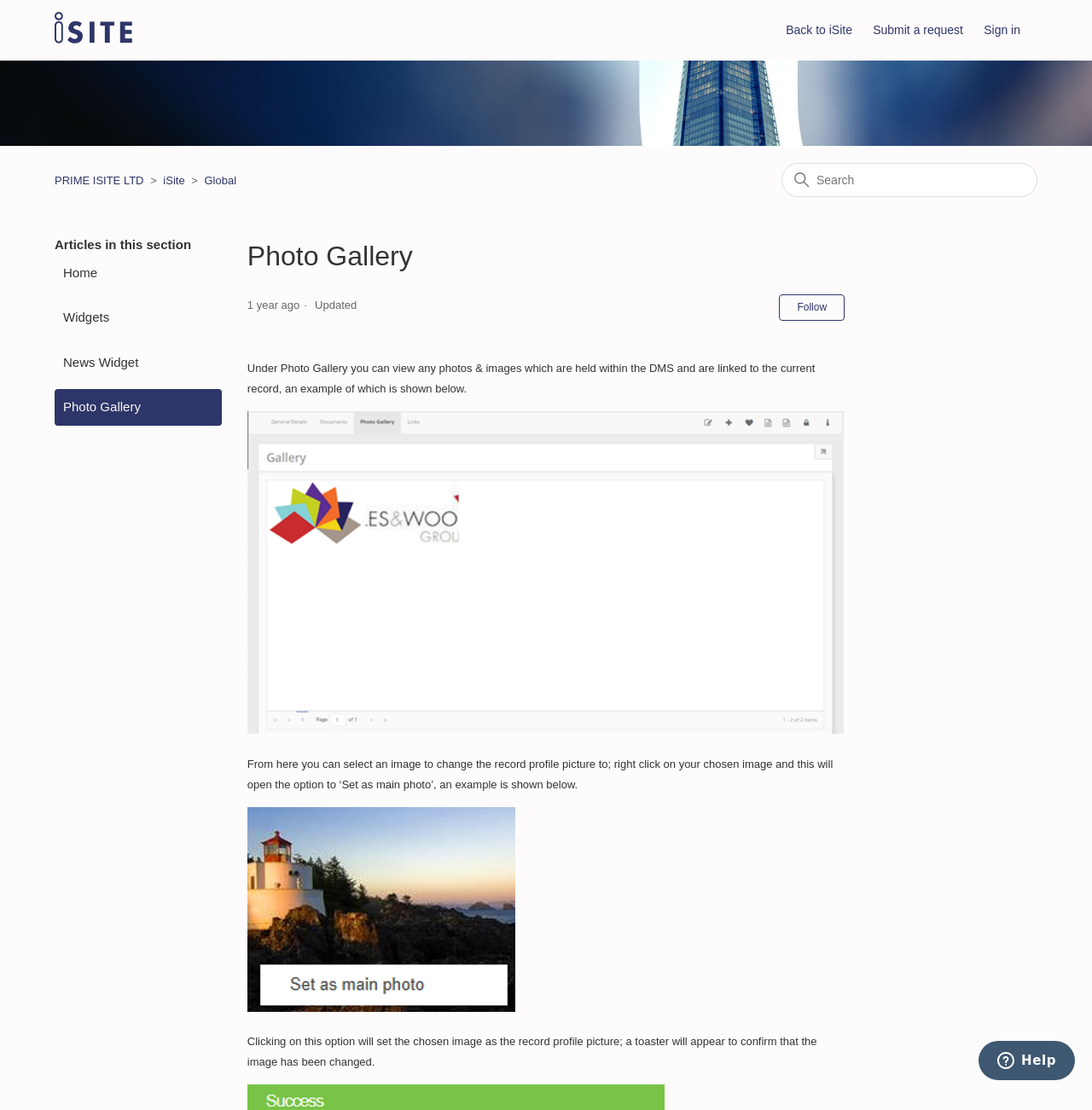What is the purpose of the Photo Gallery?
Using the information presented in the image, please offer a detailed response to the question.

The purpose of the Photo Gallery is to view any photos and images which are held within the DMS and are linked to the current record, as stated in the webpage description.